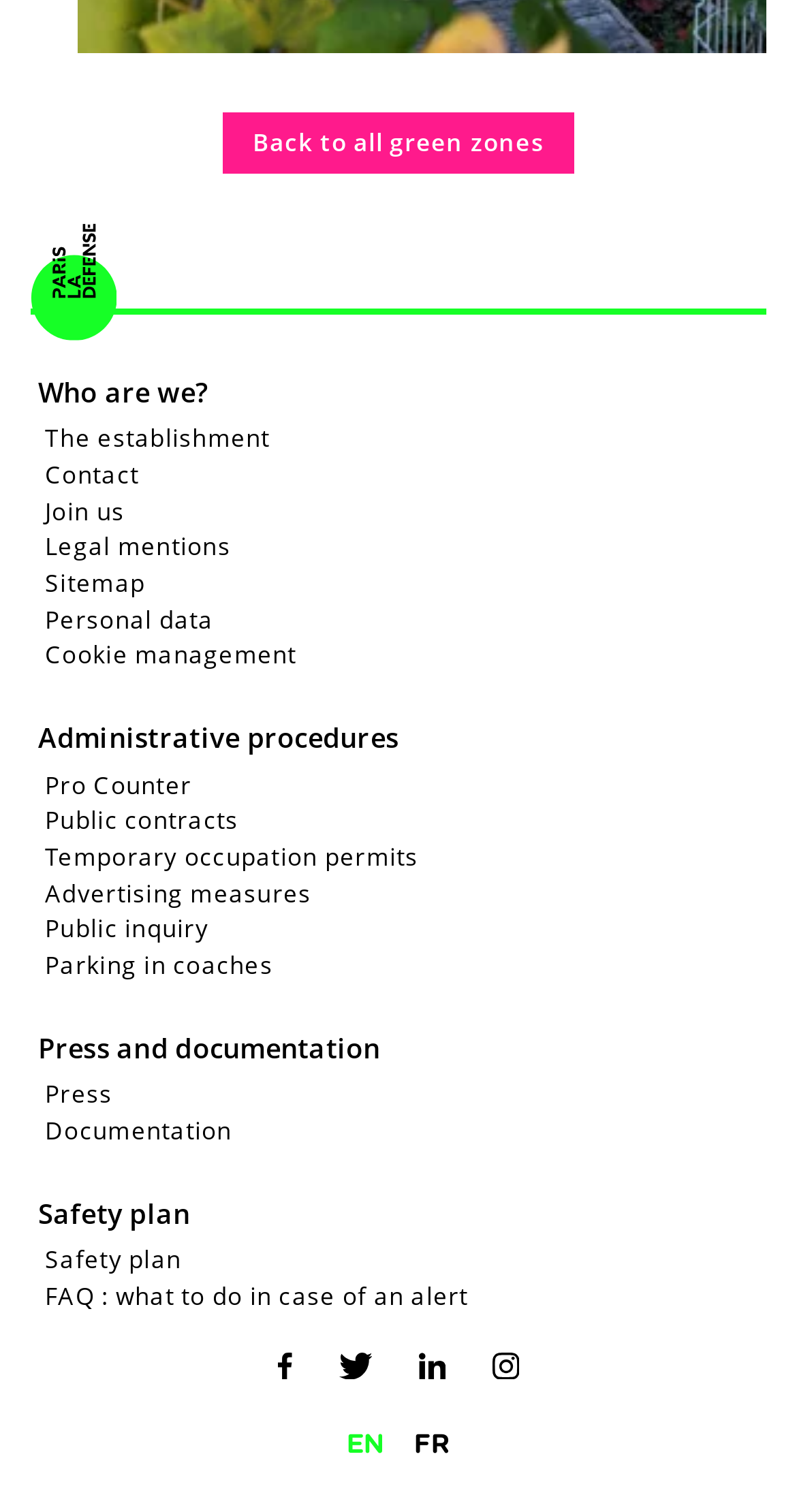Give the bounding box coordinates for the element described by: "FR".

[0.506, 0.939, 0.579, 0.975]